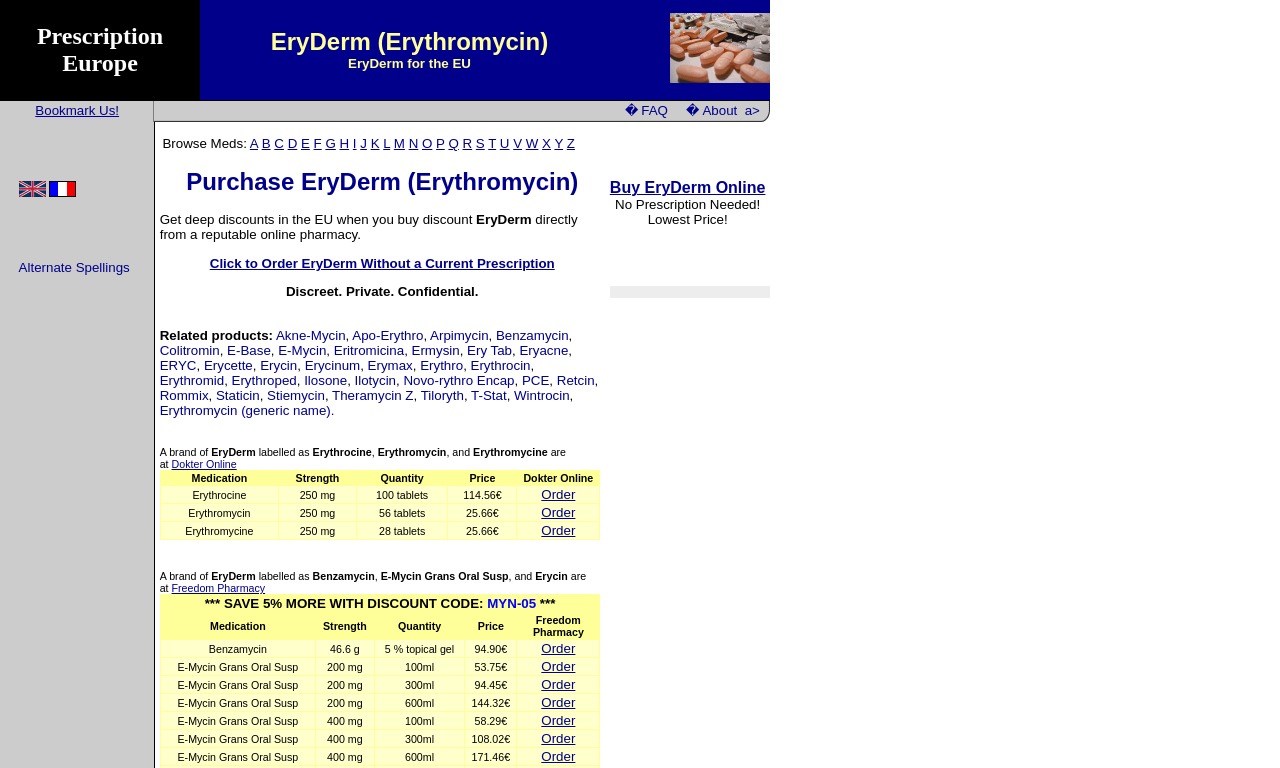Can you find the bounding box coordinates for the element that needs to be clicked to execute this instruction: "View FAQ"? The coordinates should be given as four float numbers between 0 and 1, i.e., [left, top, right, bottom].

[0.482, 0.134, 0.528, 0.154]